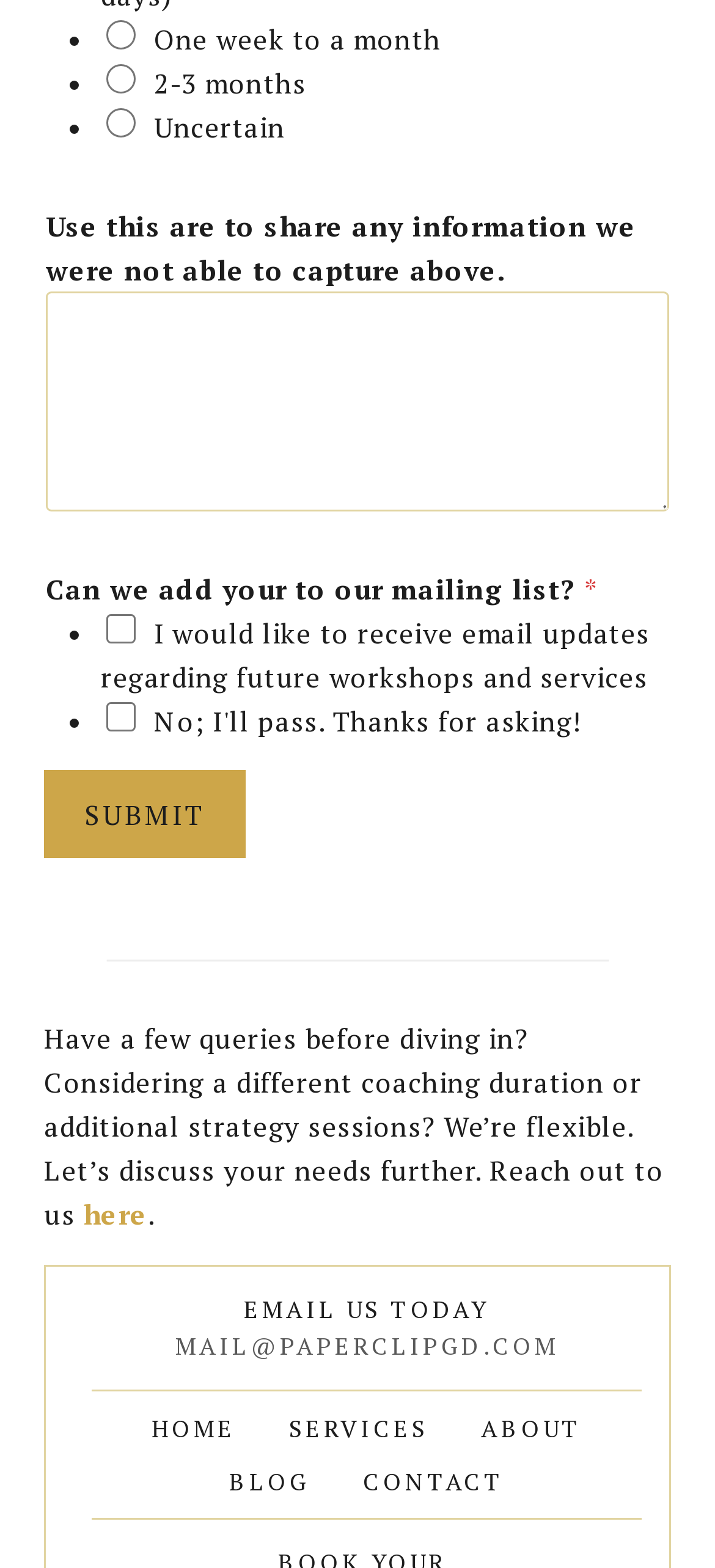How many radio options are available?
Deliver a detailed and extensive answer to the question.

I counted the number of radio options available on the webpage, which are 'One week to a month', '2-3 months', and 'Uncertain'.